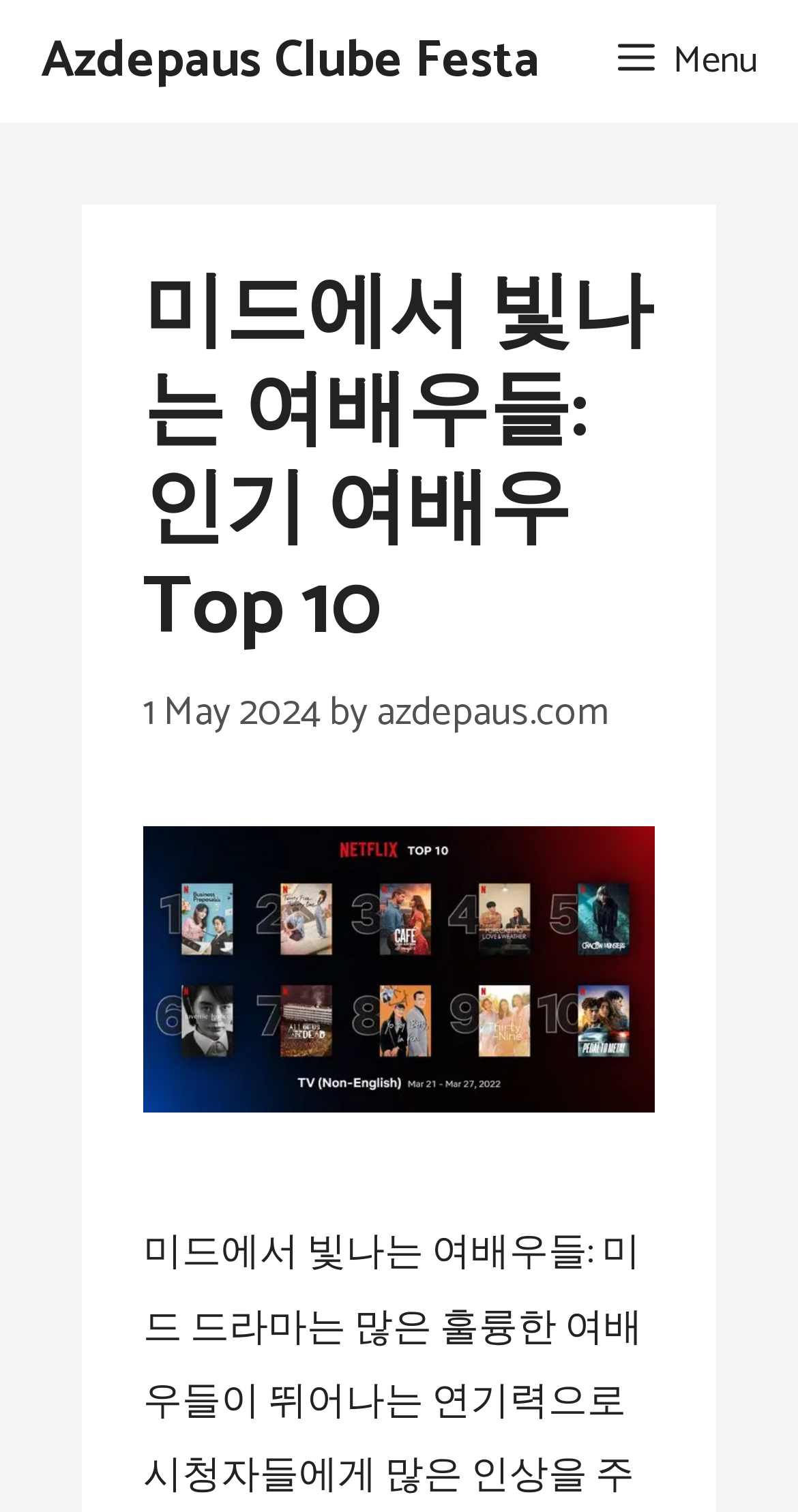Please answer the following question using a single word or phrase: 
How many images are in the header section?

1